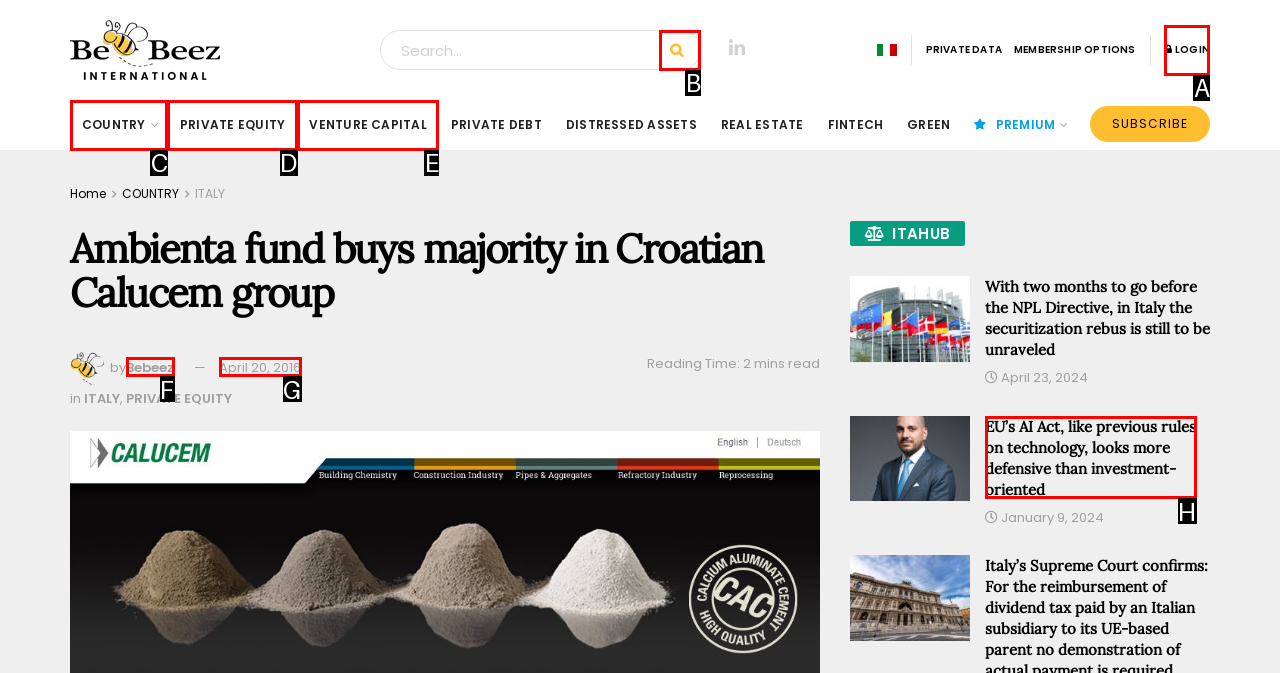Given the description: Bebeez, identify the matching HTML element. Provide the letter of the correct option.

F